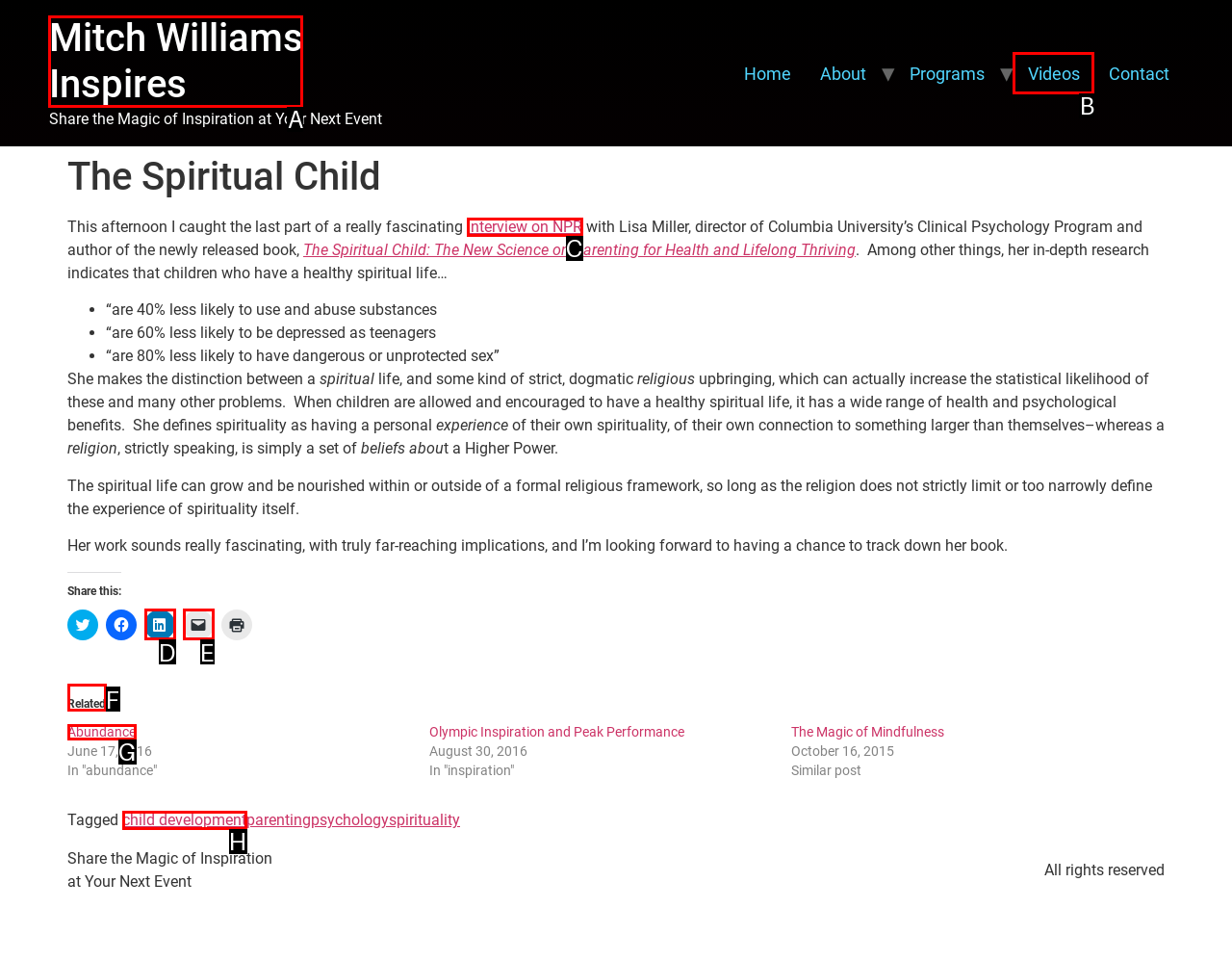Show which HTML element I need to click to perform this task: Check related posts Answer with the letter of the correct choice.

F